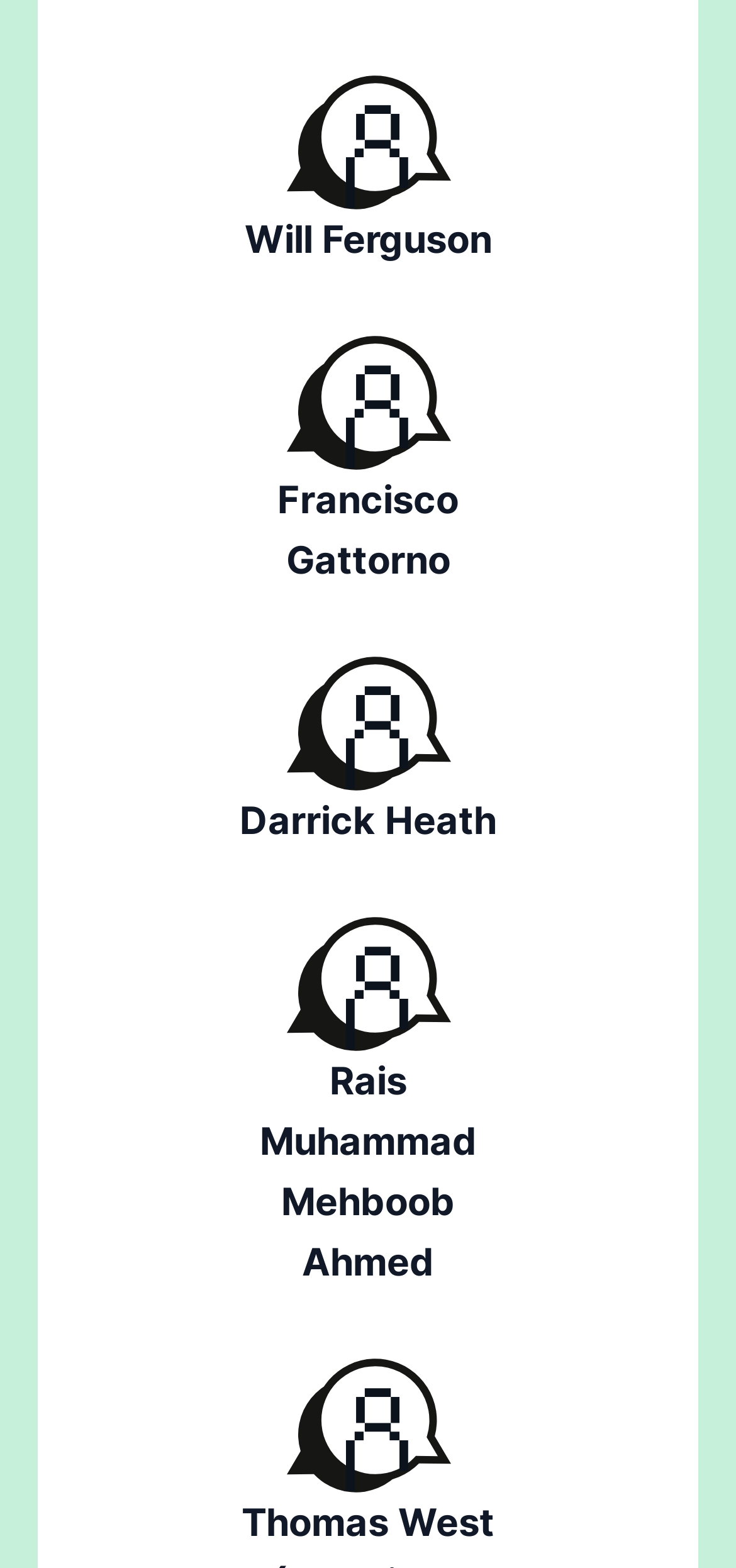What is the name of the person in the first link?
Please use the image to provide a one-word or short phrase answer.

Will Ferguson